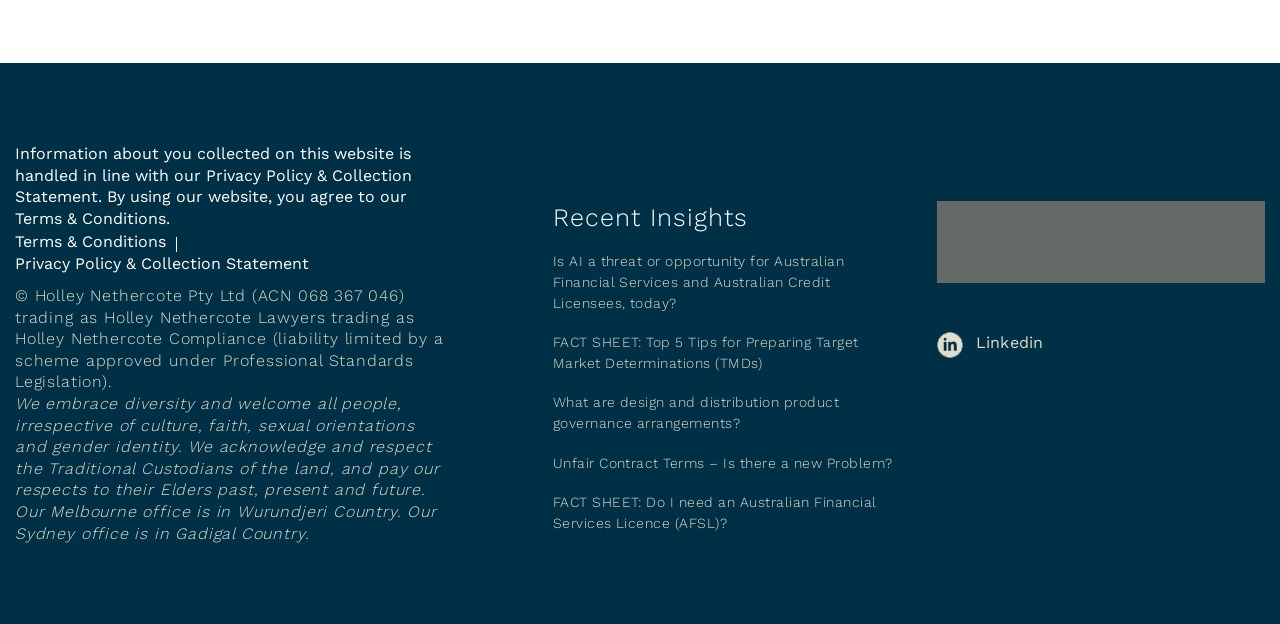Find the bounding box coordinates of the clickable area that will achieve the following instruction: "Open the 'Search' function".

None